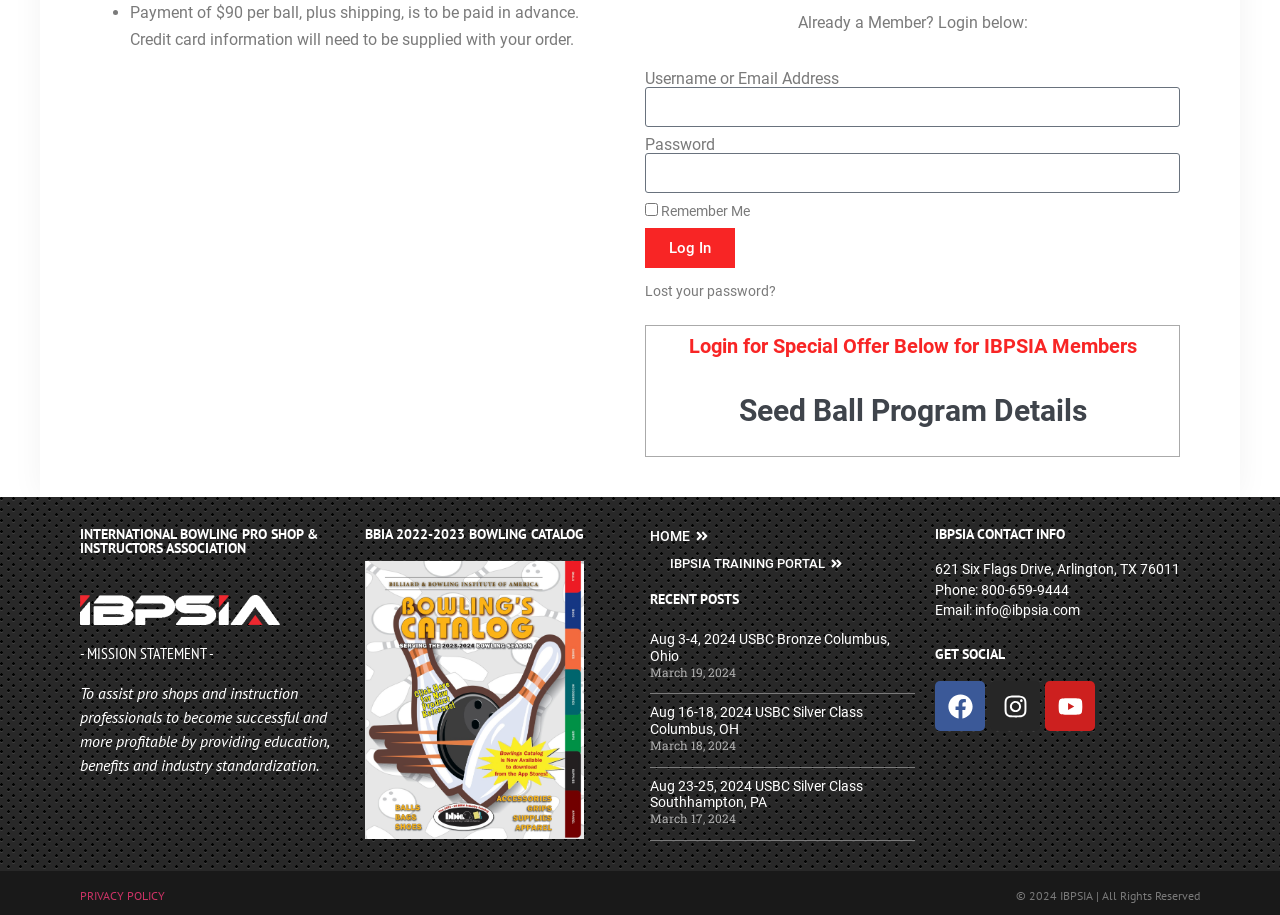Find the bounding box coordinates for the HTML element described as: "Instagram". The coordinates should consist of four float values between 0 and 1, i.e., [left, top, right, bottom].

[0.773, 0.745, 0.812, 0.799]